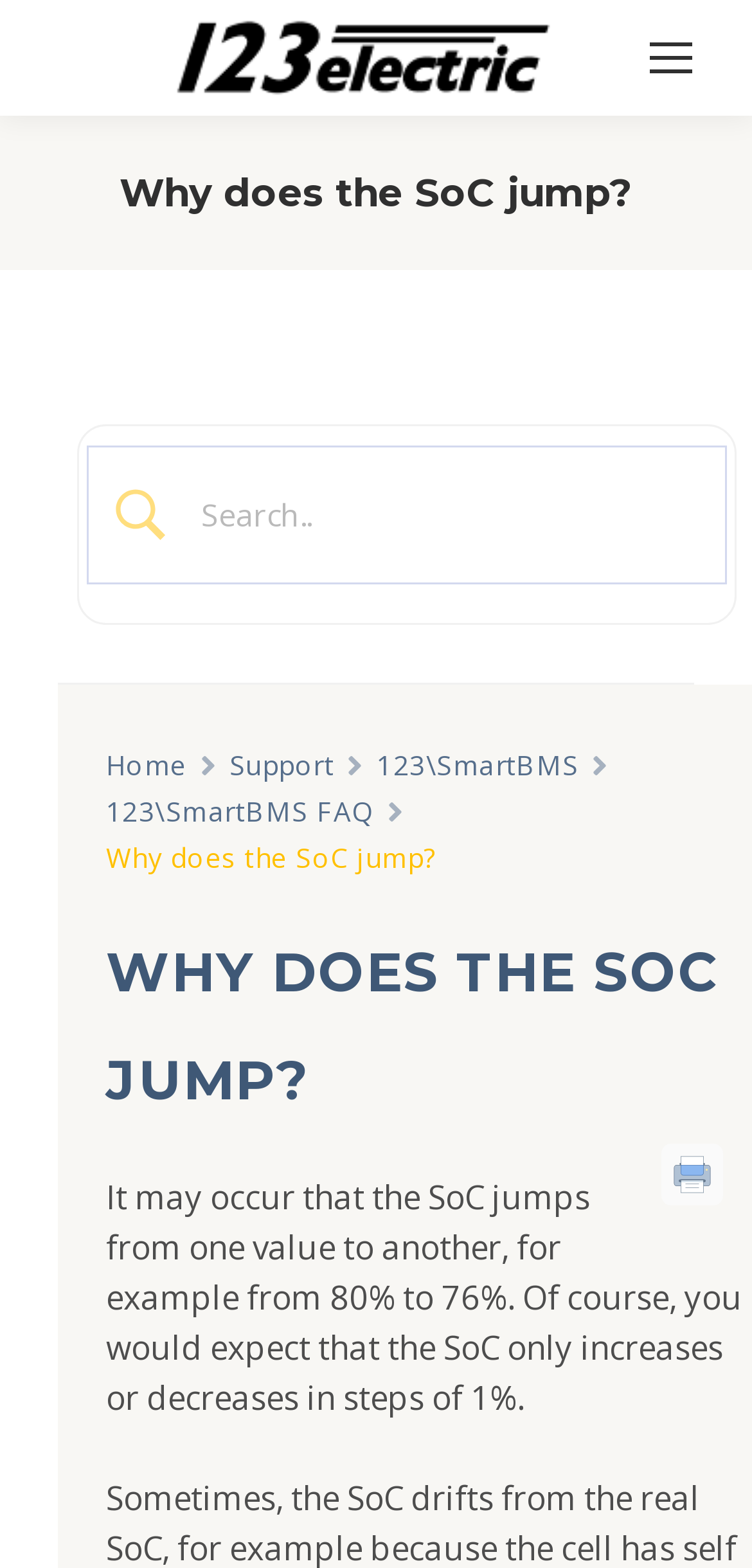With reference to the image, please provide a detailed answer to the following question: How many images are there on the webpage?

There are four images on the webpage, including the logo '123electric', a mobile menu icon, and two other images with no descriptive text.